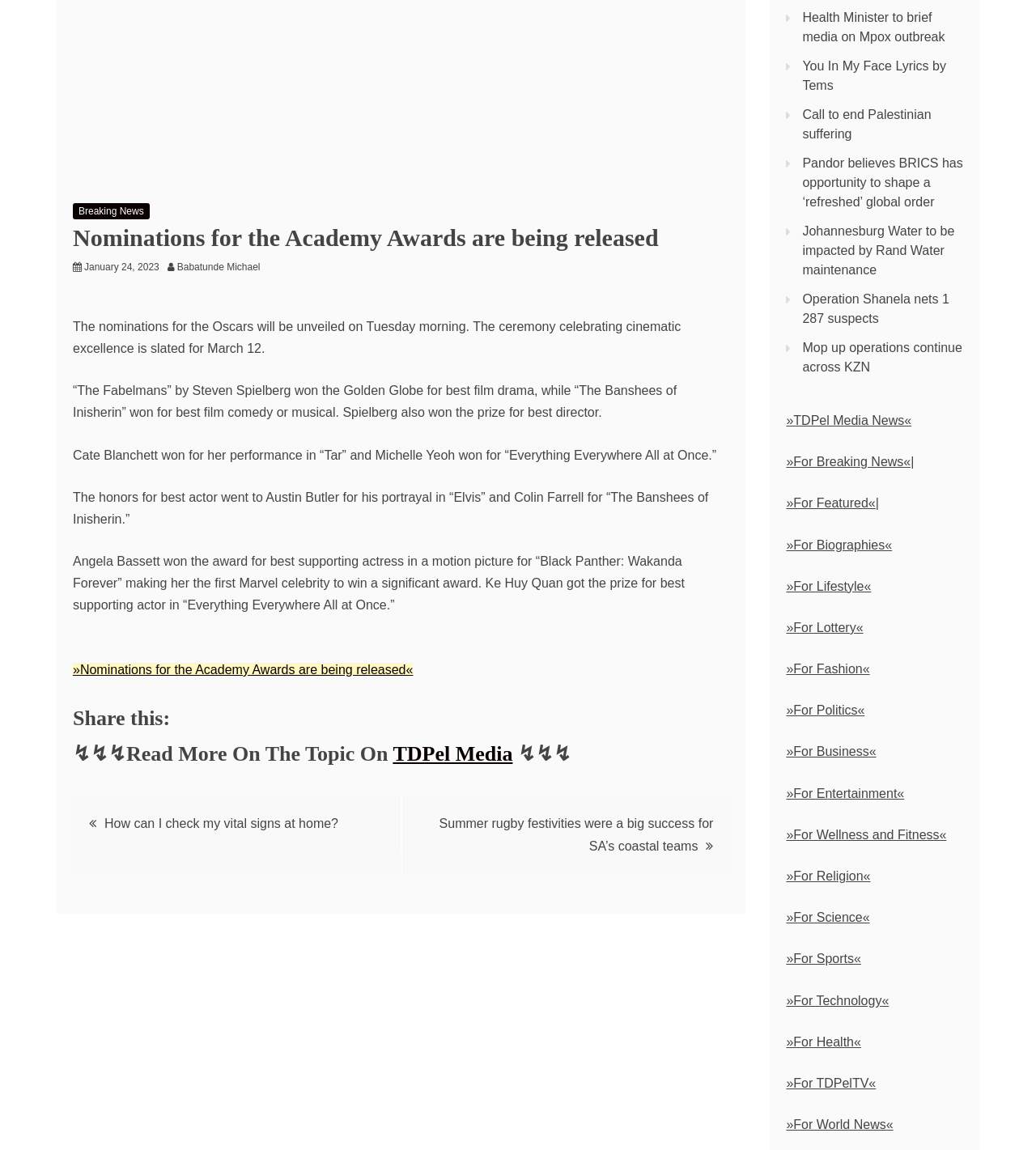Bounding box coordinates should be in the format (top-left x, top-left y, bottom-right x, bottom-right y) and all values should be floating point numbers between 0 and 1. Determine the bounding box coordinate for the UI element described as: »For Wellness and Fitness«

[0.759, 0.72, 0.914, 0.732]